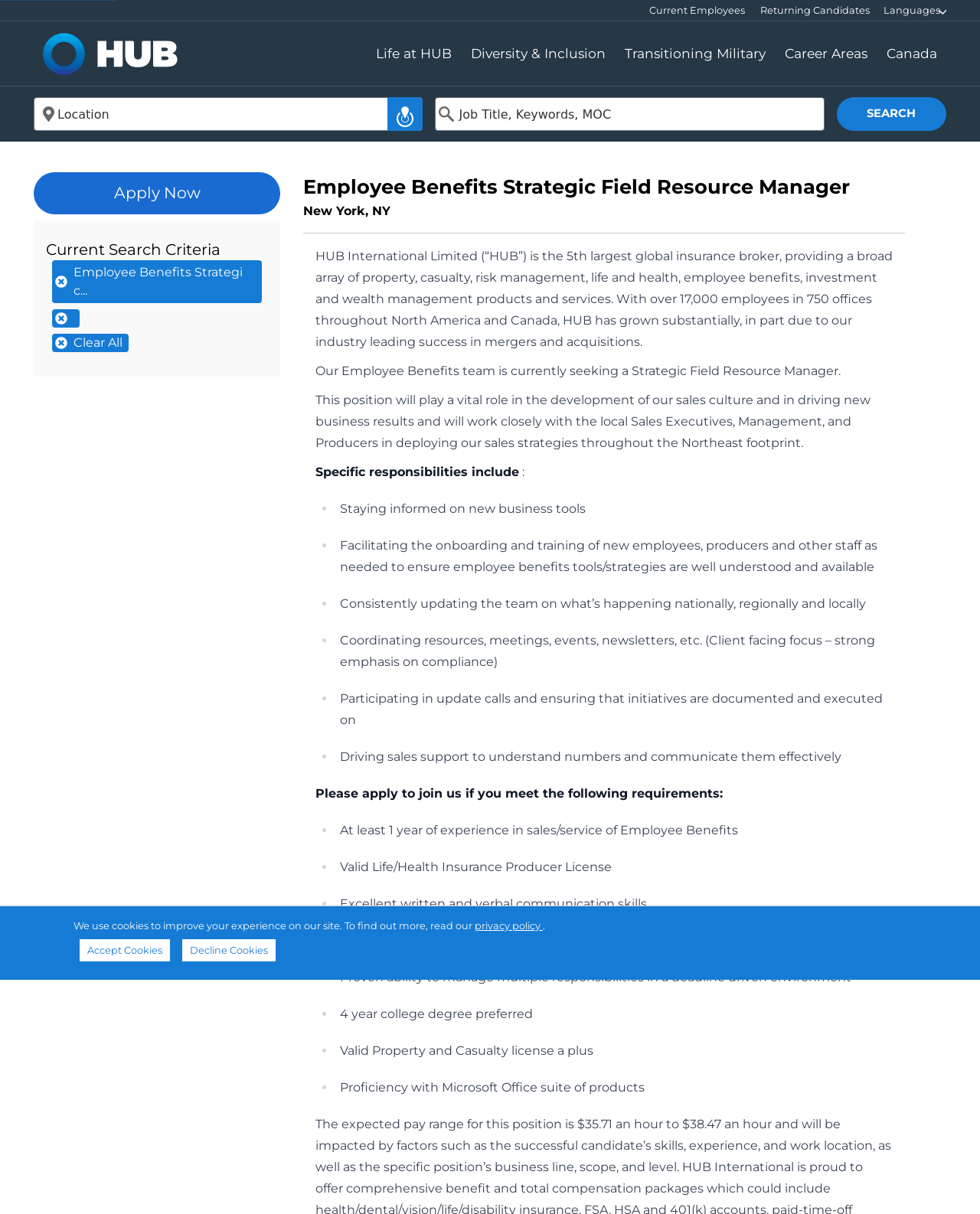Provide the bounding box coordinates for the area that should be clicked to complete the instruction: "View HUB International logo".

[0.044, 0.027, 0.181, 0.062]